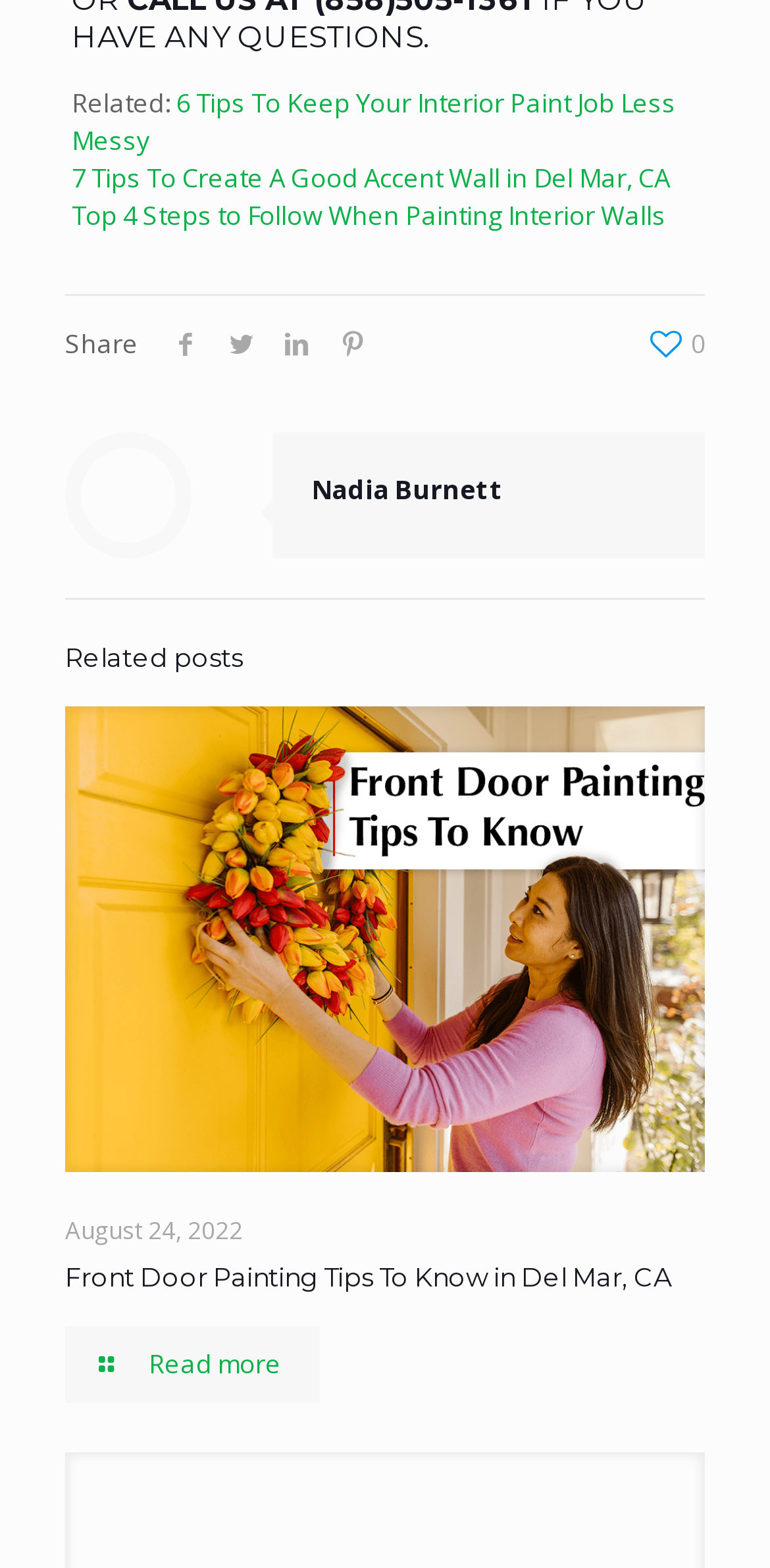Could you indicate the bounding box coordinates of the region to click in order to complete this instruction: "Click on the link to read 6 Tips To Keep Your Interior Paint Job Less Messy".

[0.093, 0.054, 0.878, 0.1]